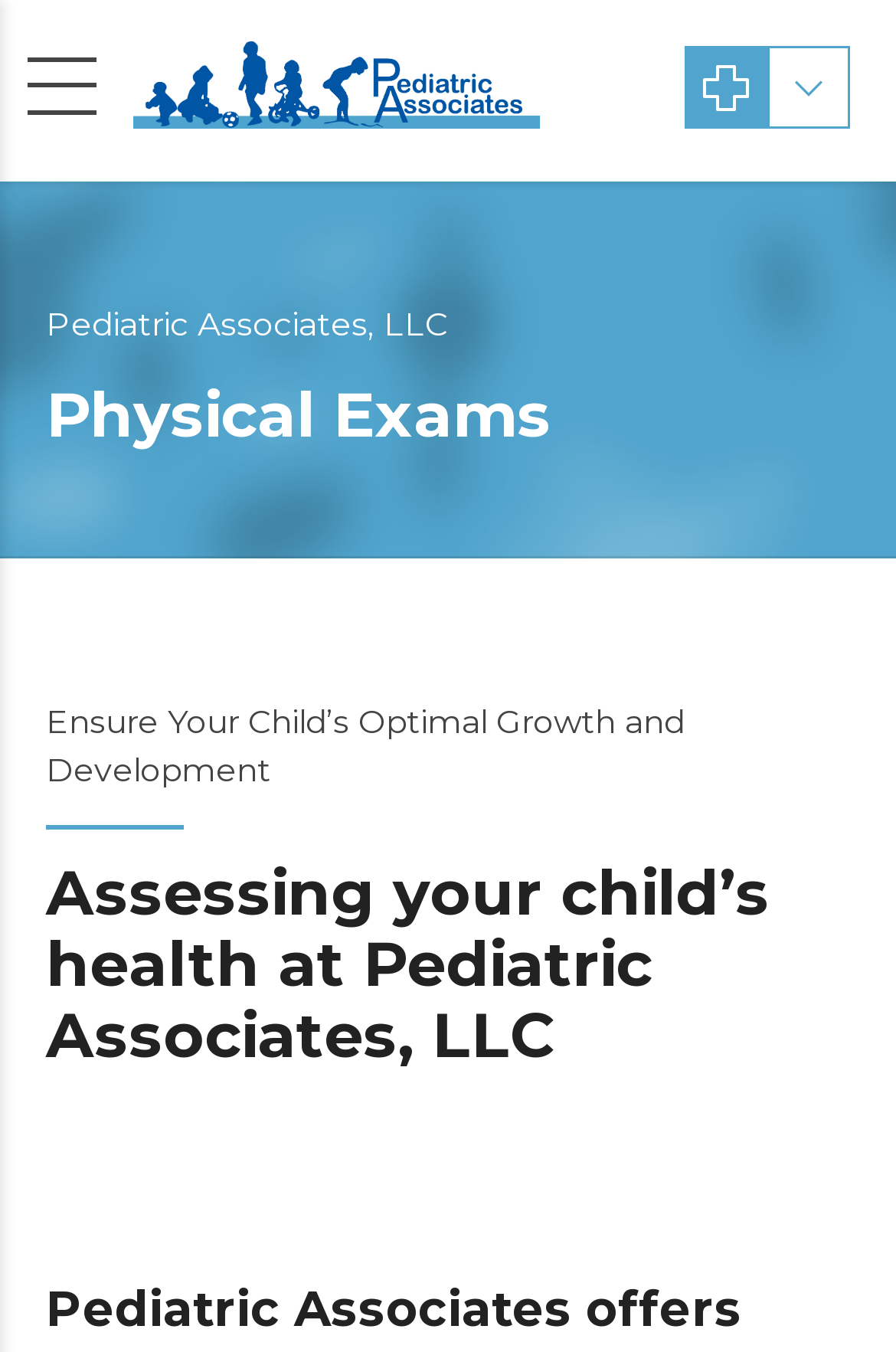Locate the bounding box of the user interface element based on this description: "alt="Pediatric Associates | Bristol CT"".

[0.149, 0.031, 0.602, 0.095]